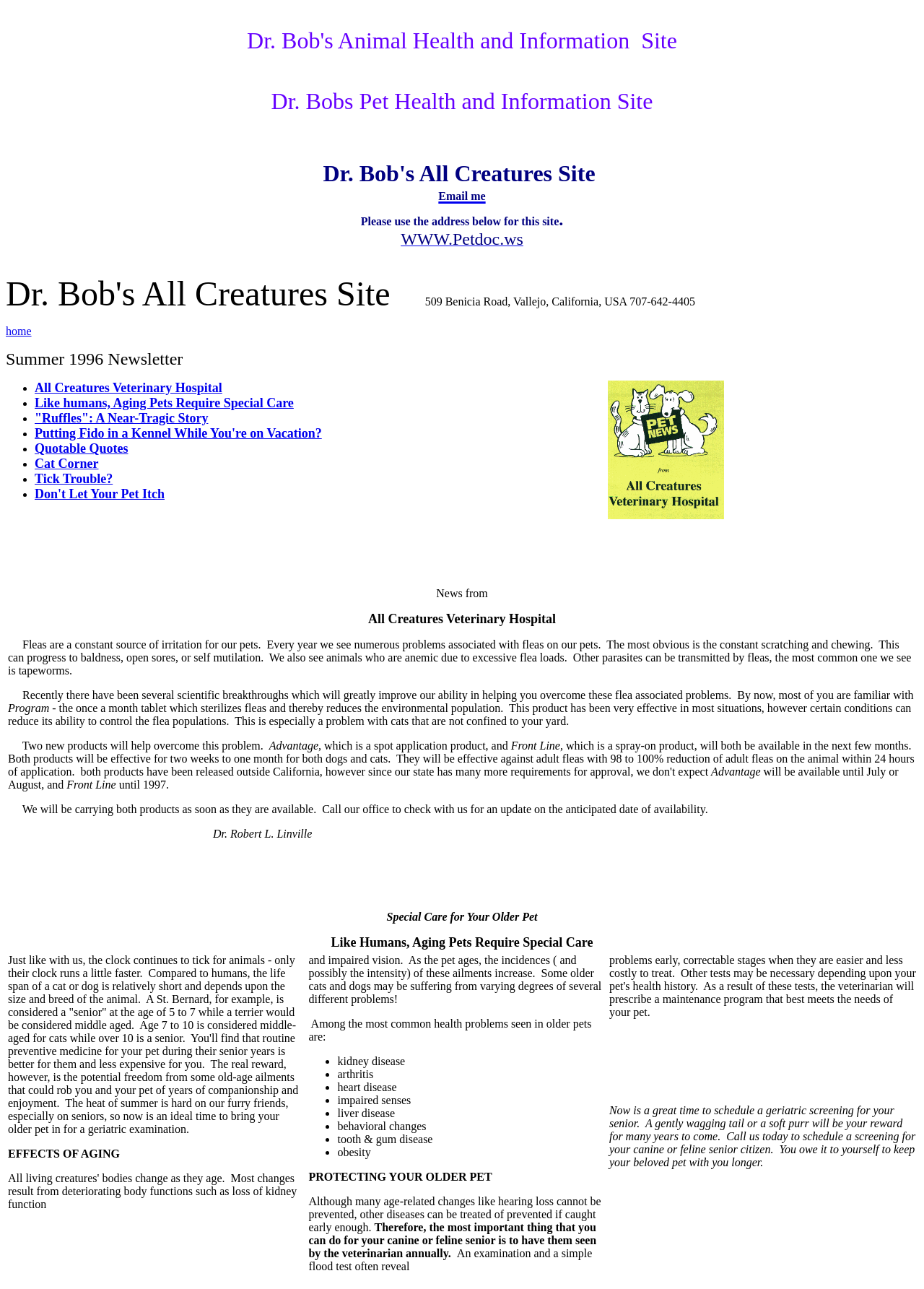Identify the main heading from the webpage and provide its text content.

Dr. Bob's All Creatures Site 